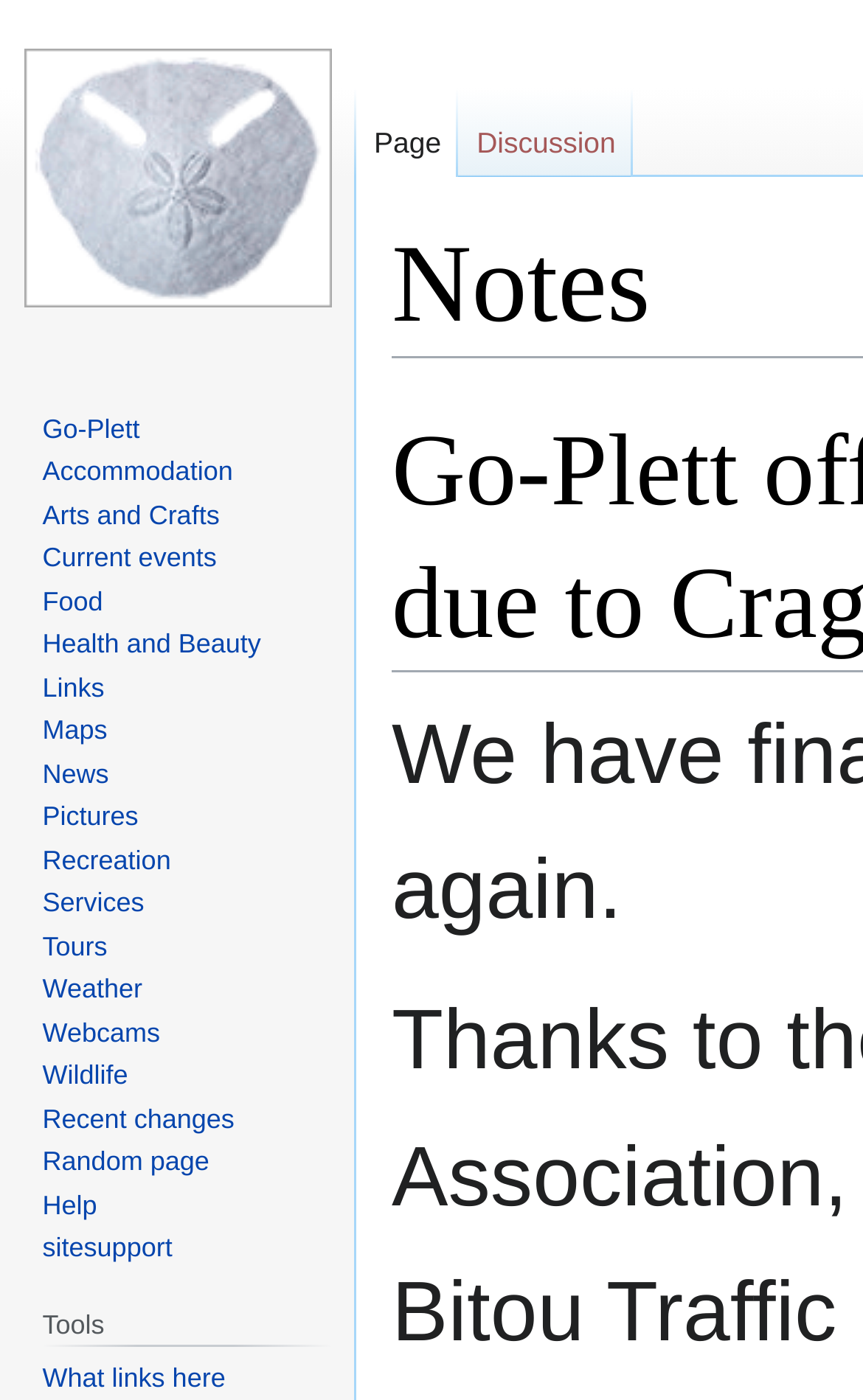How many links are there under 'Namespaces'?
Answer the question with a detailed and thorough explanation.

I looked at the 'Namespaces' section and found two links: 'Page' and 'Discussion'.